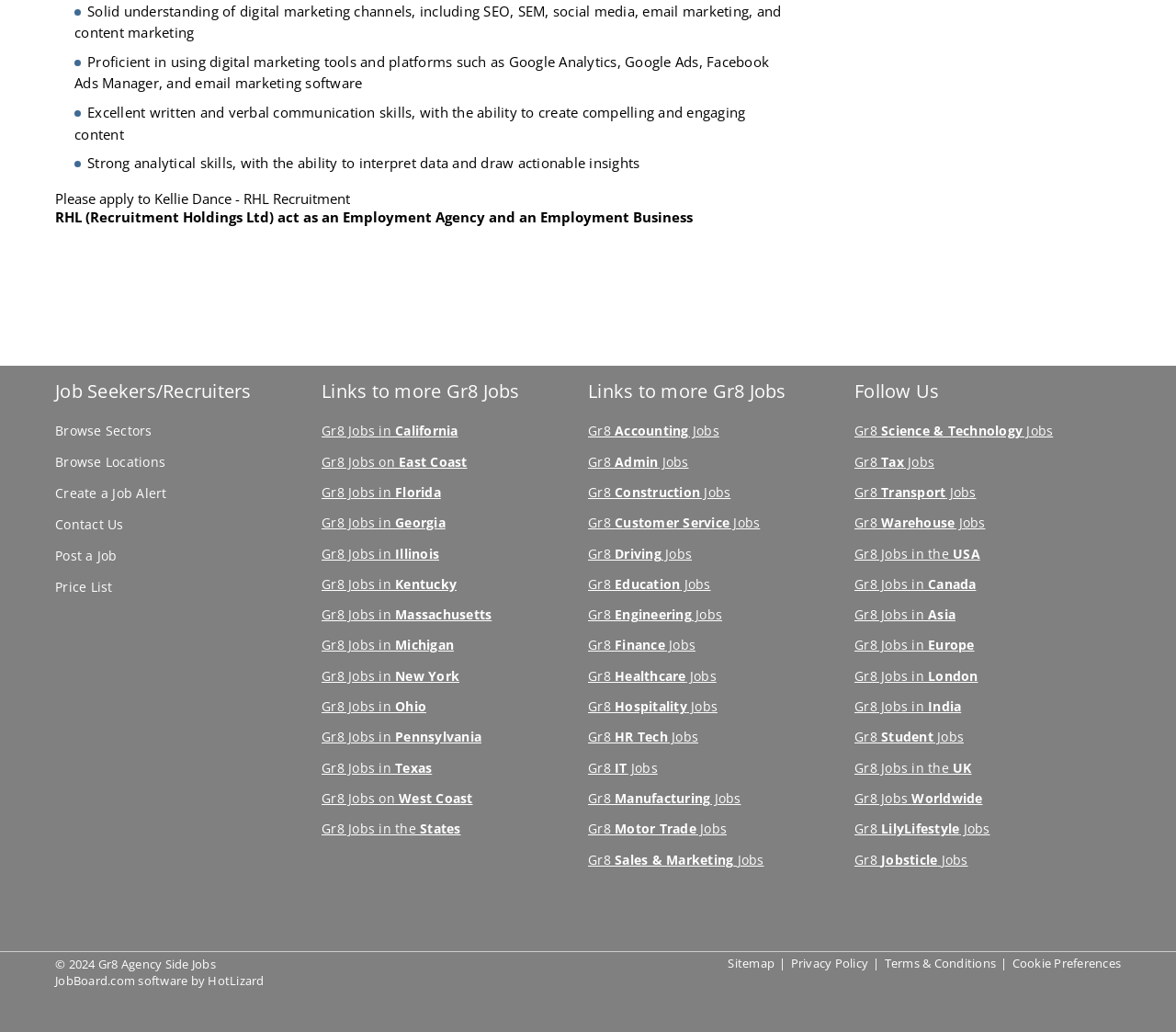Please locate the bounding box coordinates of the element that should be clicked to complete the given instruction: "Create a Job Alert".

[0.047, 0.467, 0.142, 0.49]